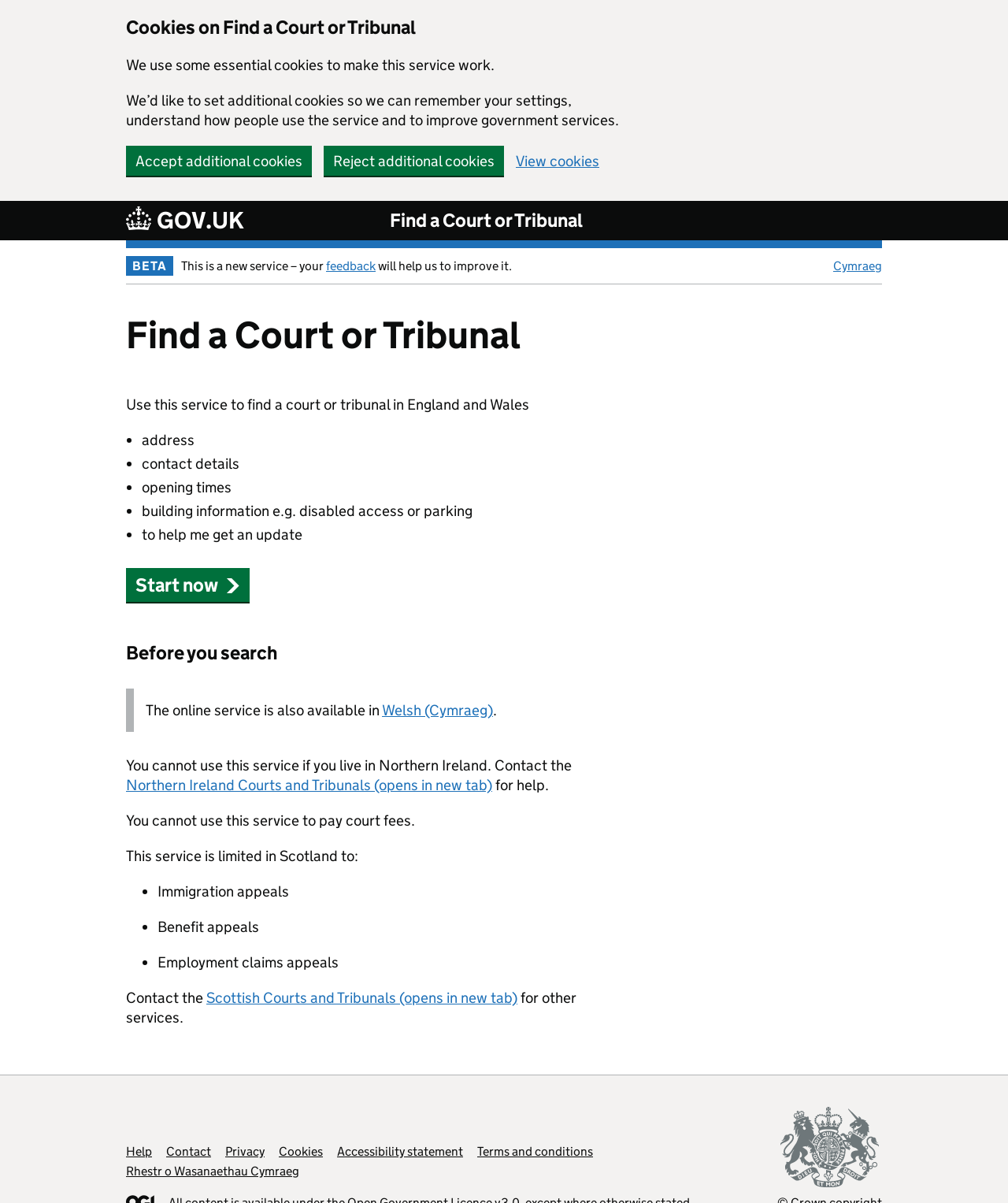Based on the element description: "Rhestr o Wasanaethau Cymraeg", identify the bounding box coordinates for this UI element. The coordinates must be four float numbers between 0 and 1, listed as [left, top, right, bottom].

[0.125, 0.967, 0.297, 0.98]